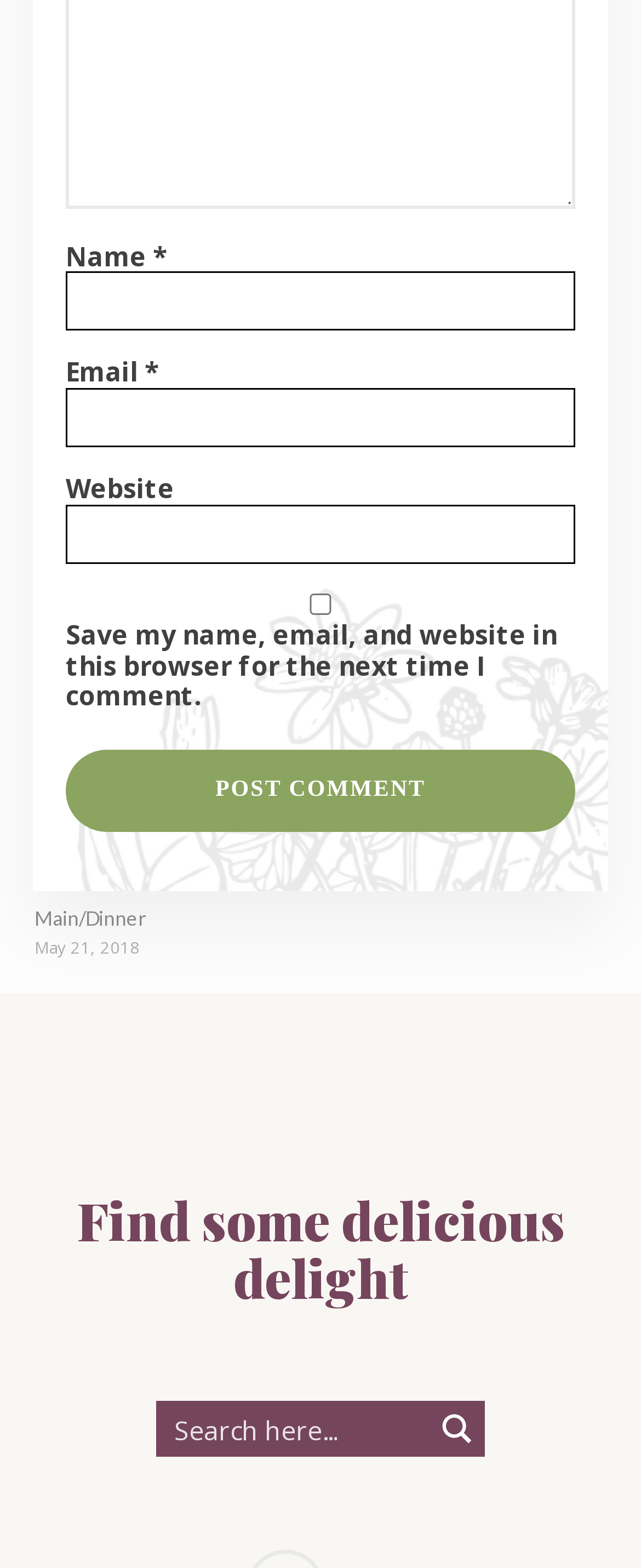Show me the bounding box coordinates of the clickable region to achieve the task as per the instruction: "Enter your name".

[0.103, 0.173, 0.897, 0.211]